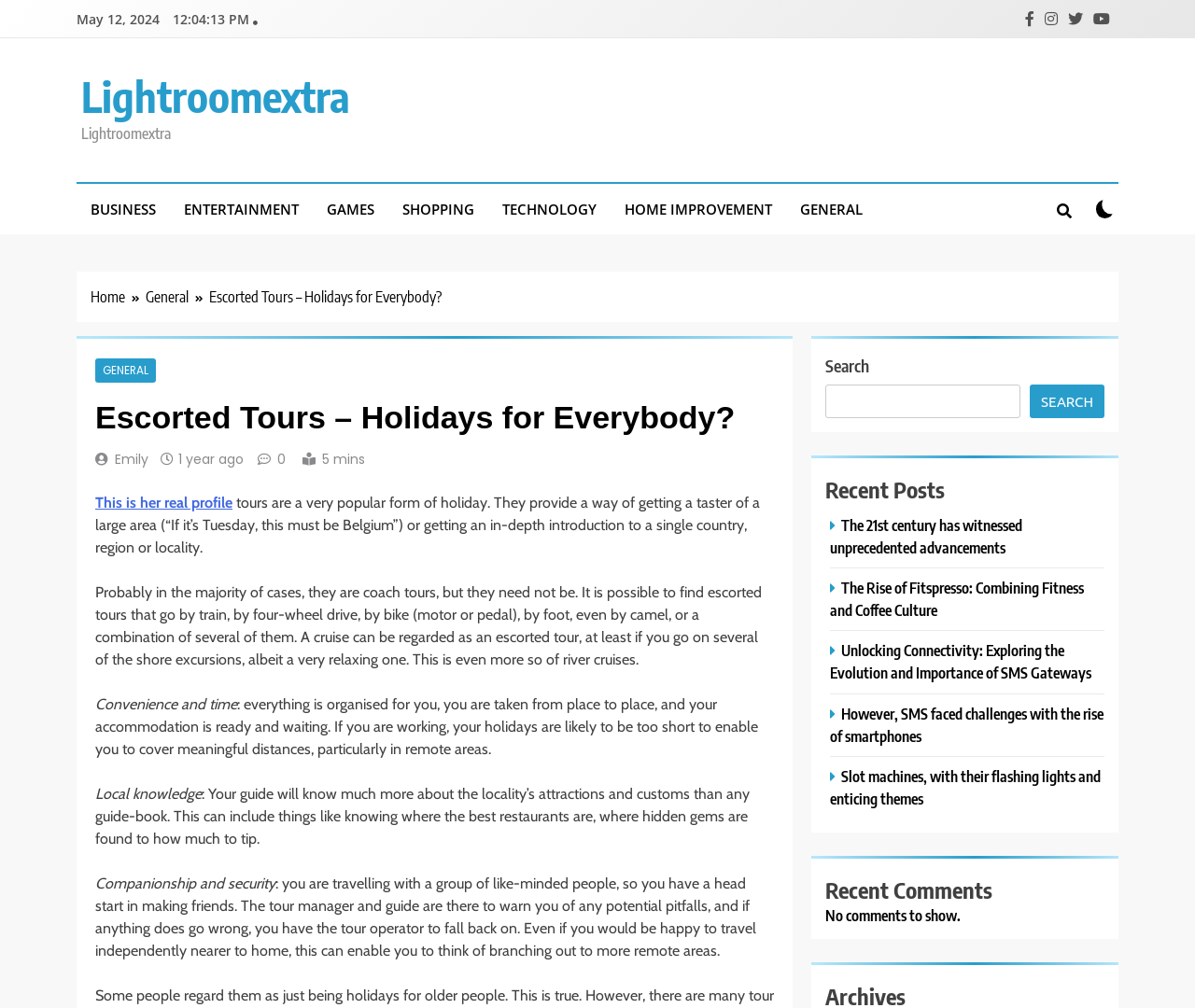Offer a meticulous description of the webpage's structure and content.

This webpage appears to be a blog or article page, with a focus on escorted tours and holidays. At the top of the page, there is a date and time display, showing the current date and time. Below this, there are several social media links and a search bar.

The main content of the page is divided into sections, with headings and paragraphs of text. The first section has a heading "Escorted Tours – Holidays for Everybody?" and a brief introduction to the topic. The text explains that escorted tours are a popular form of holiday, providing a way to get a taste of a large area or an in-depth introduction to a single country or region.

The next section discusses the convenience and time-saving aspects of escorted tours, where everything is organized for the traveler, including transportation and accommodation. The text also highlights the benefits of local knowledge, companionship, and security that come with traveling in a group.

Below this, there is a section titled "Recent Posts", which lists several article titles with links to read more. These articles appear to be unrelated to the main topic of escorted tours, covering a range of subjects such as fitness, coffee culture, SMS gateways, and slot machines.

Finally, there is a section titled "Recent Comments", but it appears to be empty, with a message stating "No comments to show."